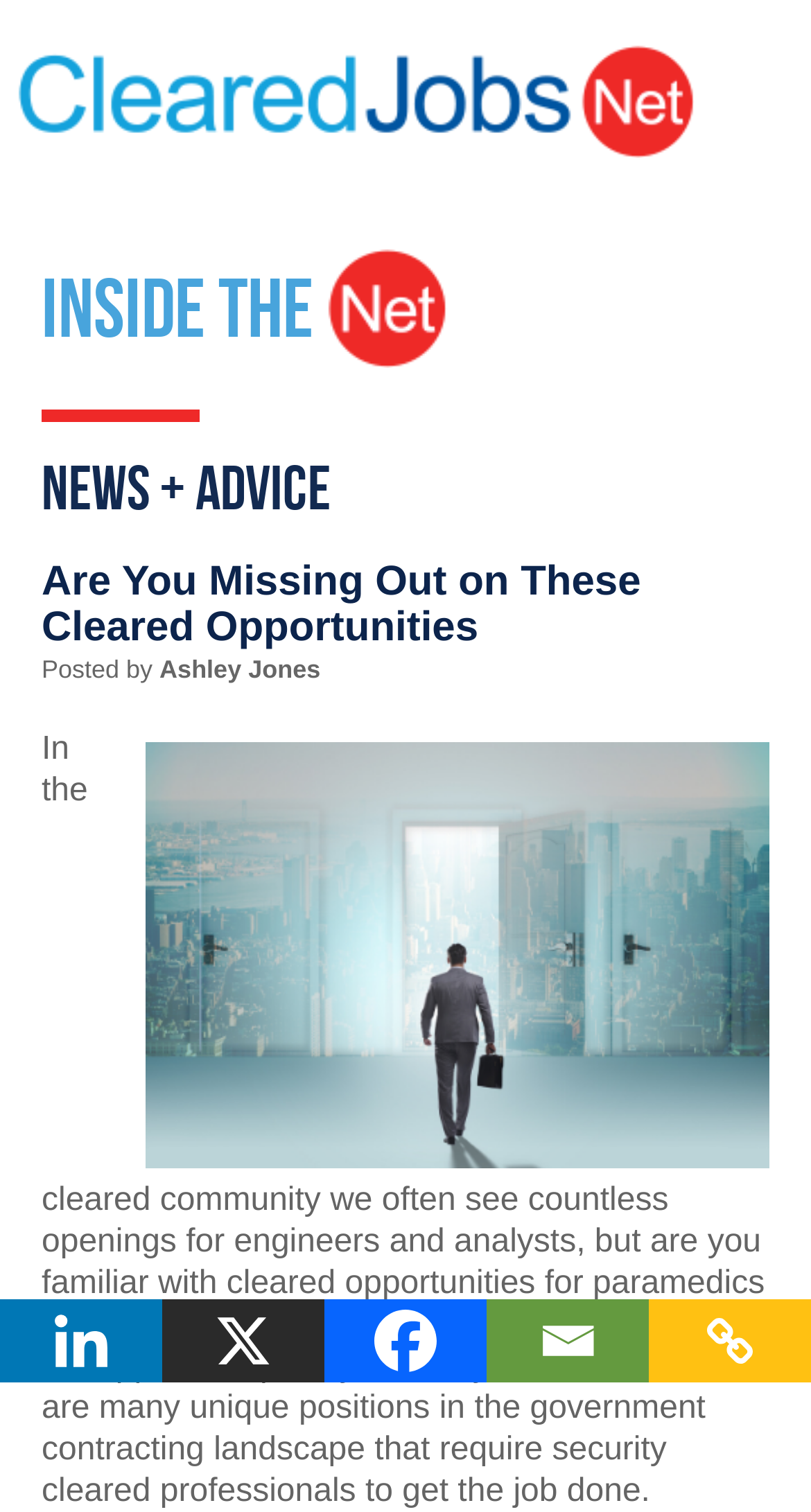Extract the bounding box coordinates for the UI element described by the text: "aria-label="Linkedin" title="Linkedin"". The coordinates should be in the form of [left, top, right, bottom] with values between 0 and 1.

[0.0, 0.859, 0.2, 0.914]